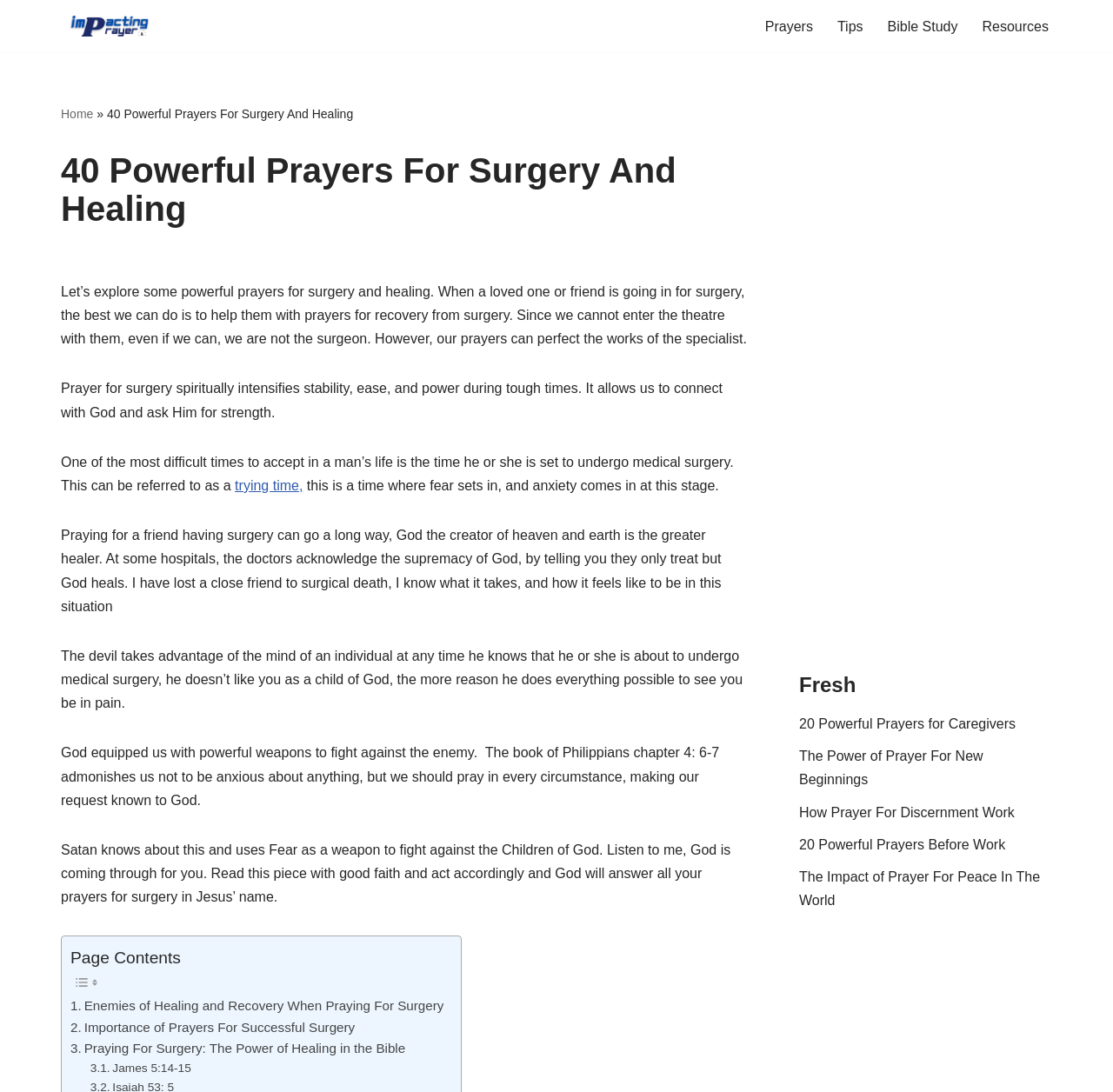Provide a single word or phrase answer to the question: 
What is the enemy of healing and recovery?

Fear